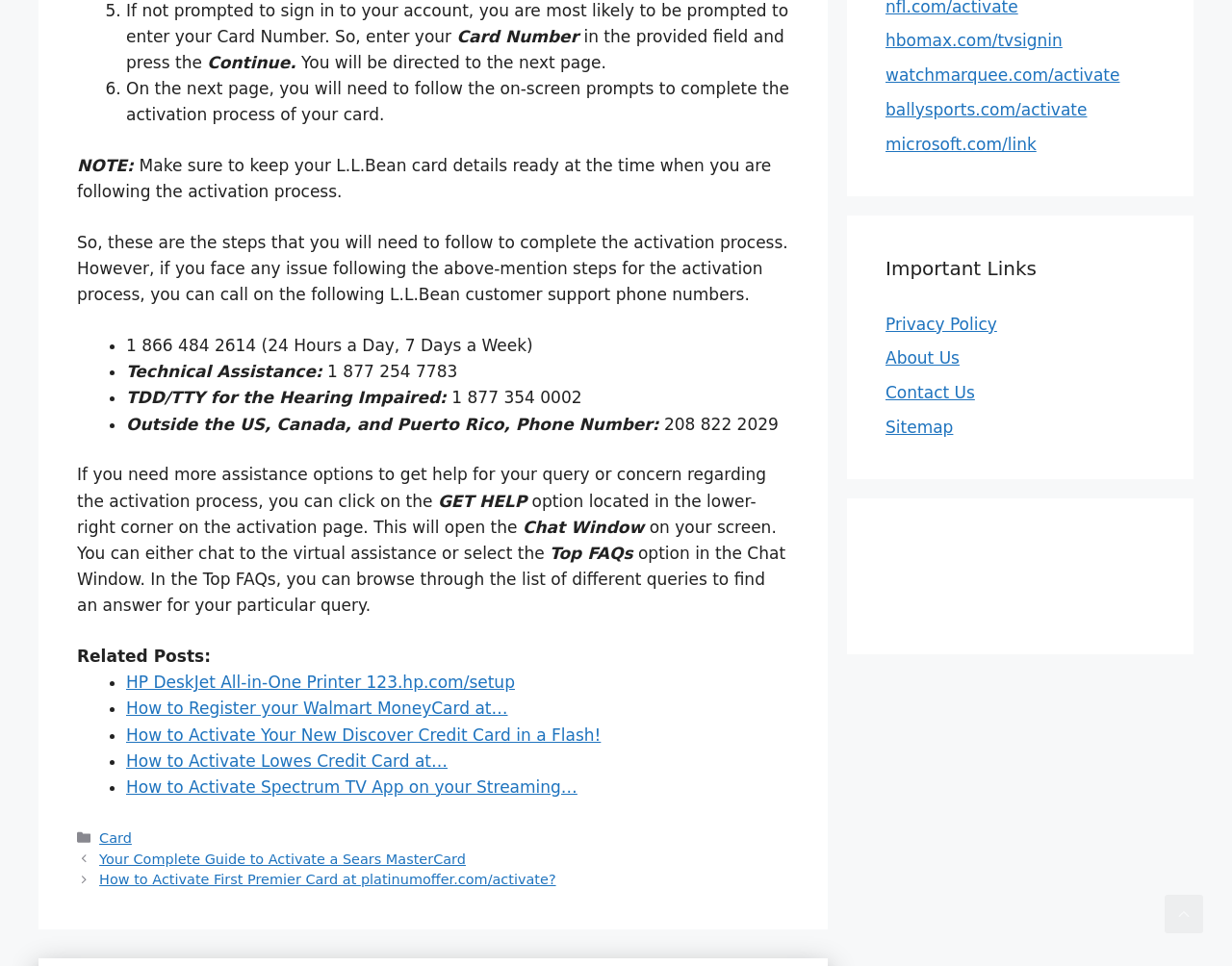Provide a one-word or short-phrase response to the question:
What is the first step to activate an L.L.Bean card?

Enter Card Number